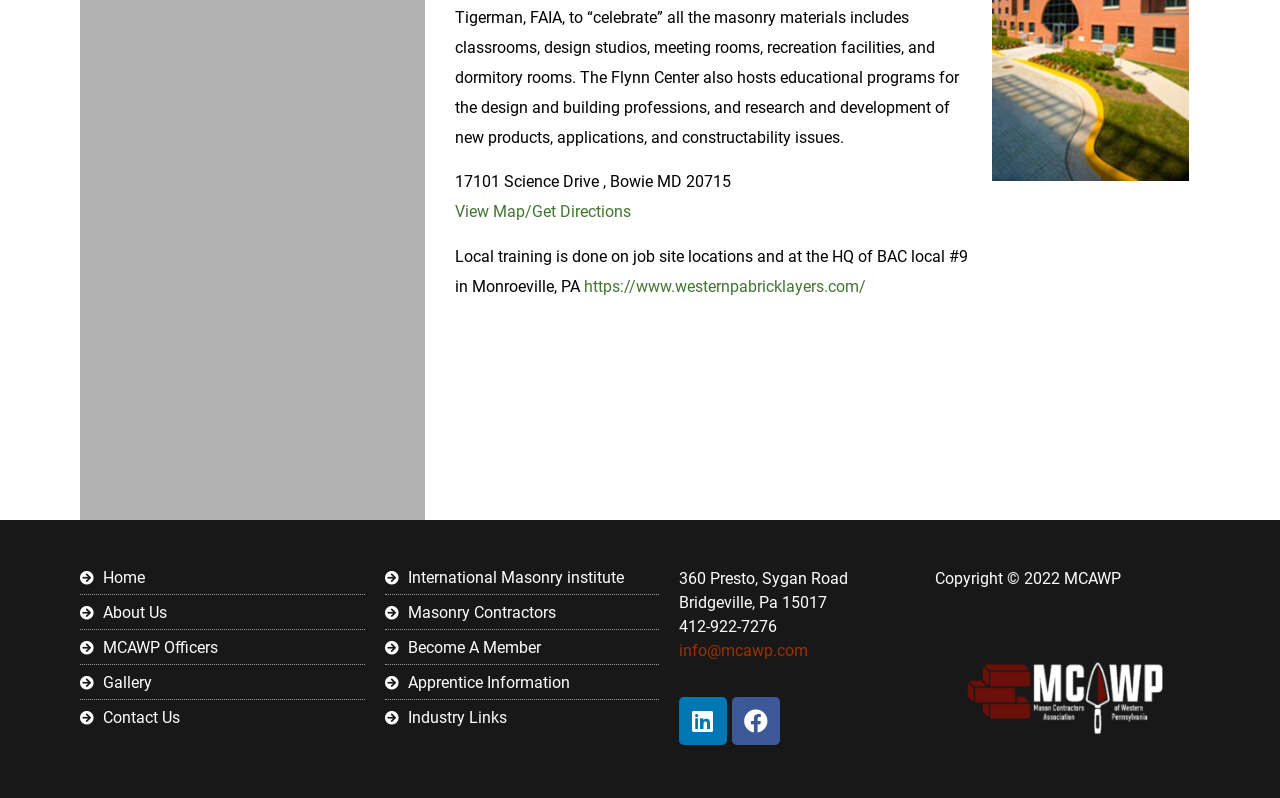Specify the bounding box coordinates (top-left x, top-left y, bottom-right x, bottom-right y) of the UI element in the screenshot that matches this description: International Symposium HELENA 2008

None